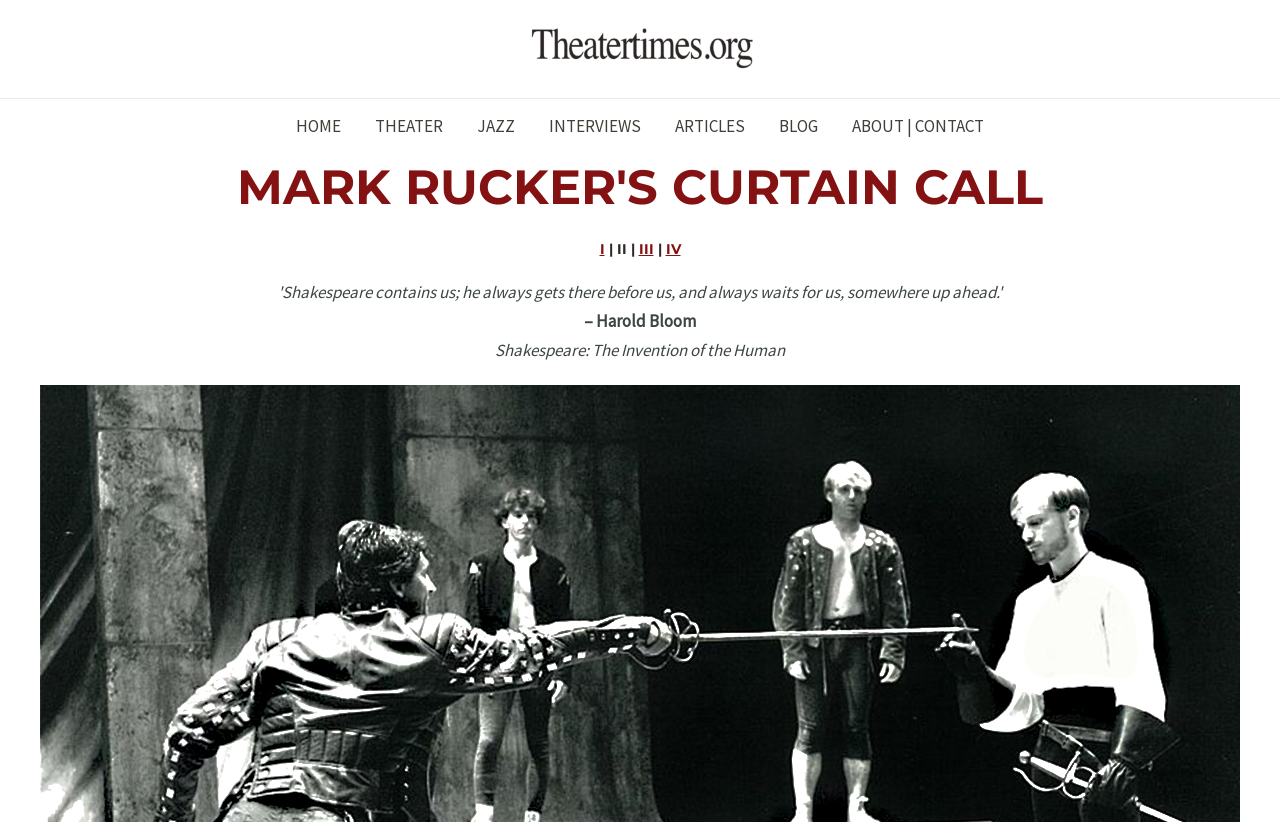Determine the bounding box coordinates (top-left x, top-left y, bottom-right x, bottom-right y) of the UI element described in the following text: Norton Rose Fulbright (23)

None